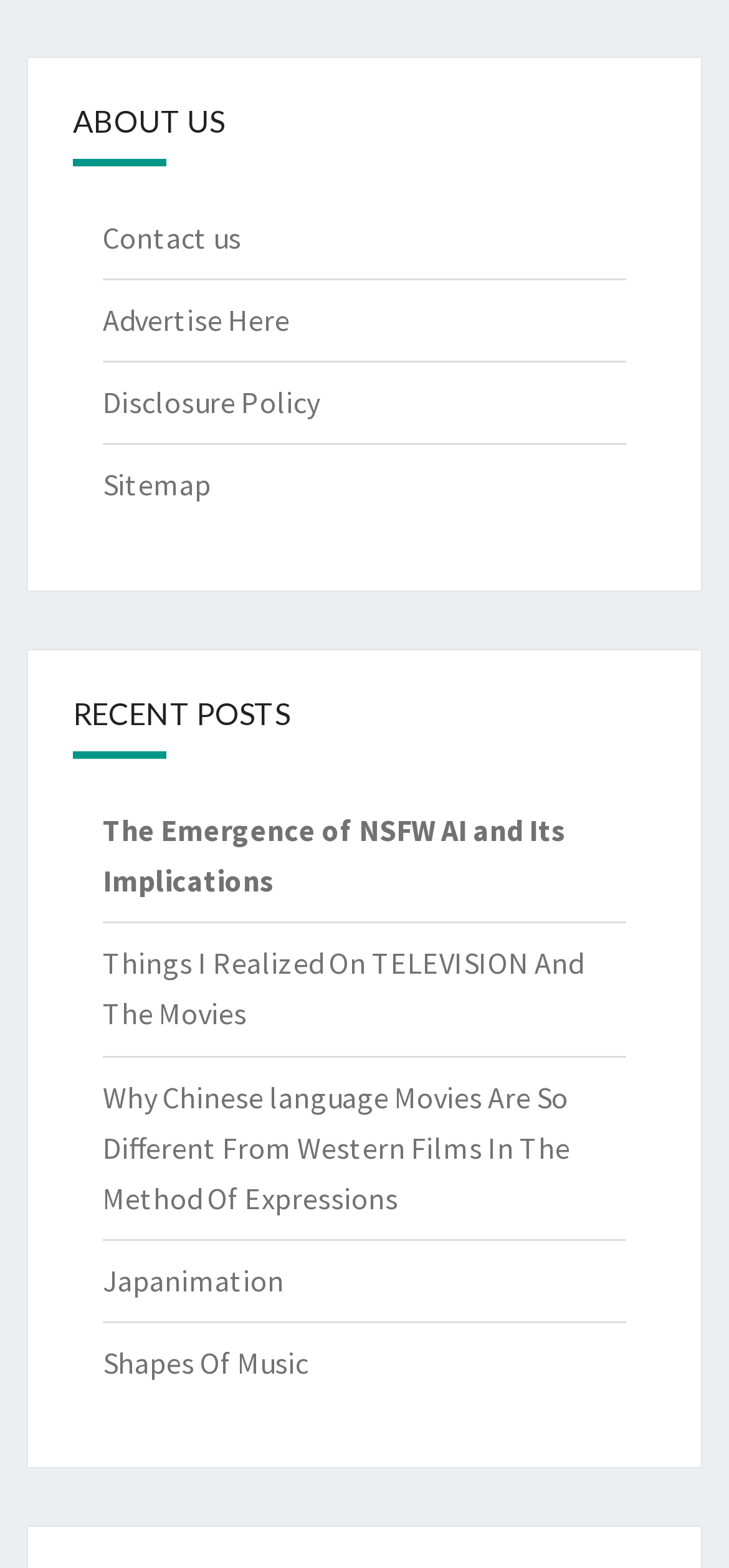How many headings are on the webpage?
Please utilize the information in the image to give a detailed response to the question.

I found two headings on the webpage, which are 'ABOUT US' and 'RECENT POSTS'.